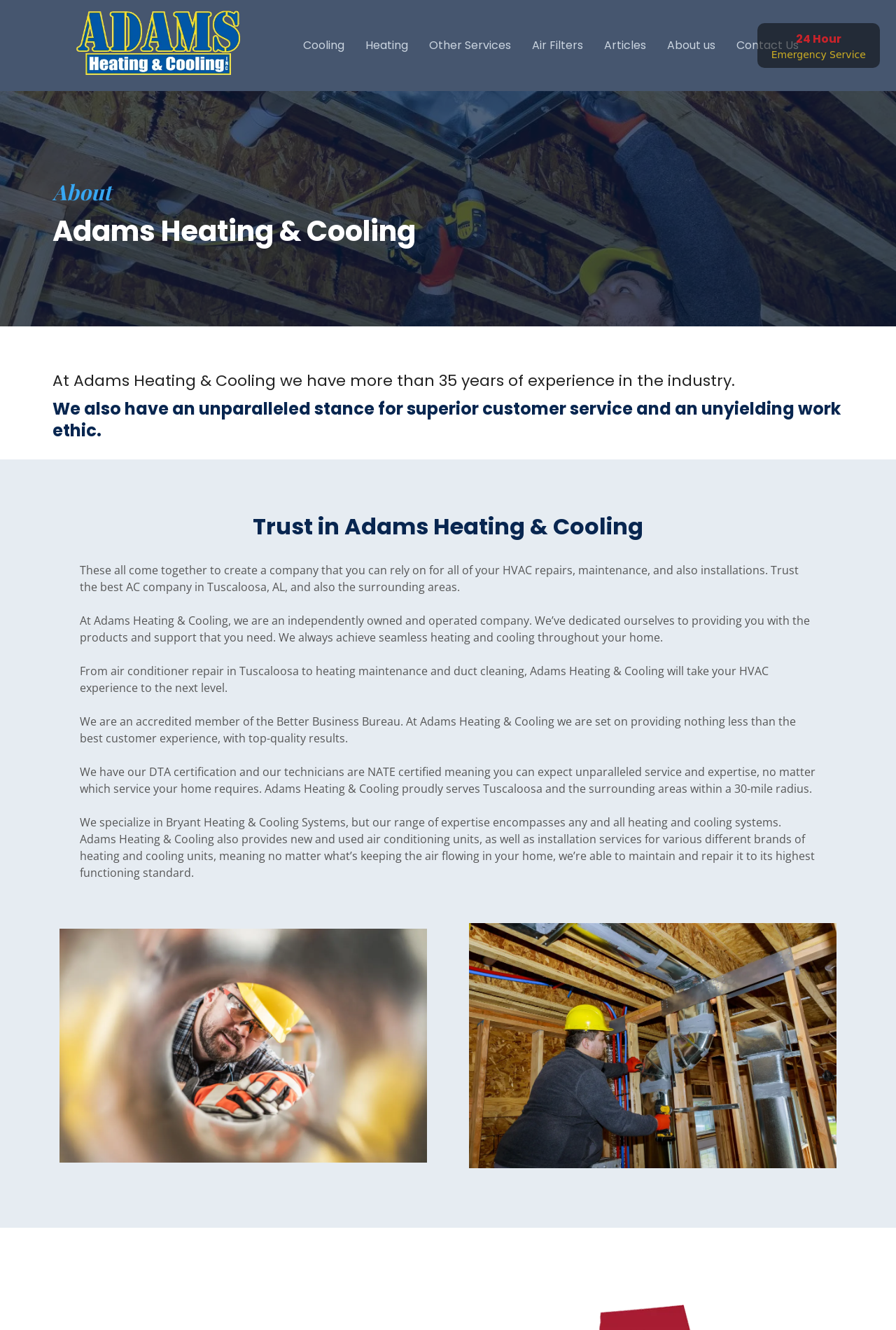Please provide the bounding box coordinate of the region that matches the element description: Contact Us. Coordinates should be in the format (top-left x, top-left y, bottom-right x, bottom-right y) and all values should be between 0 and 1.

[0.81, 0.026, 0.903, 0.042]